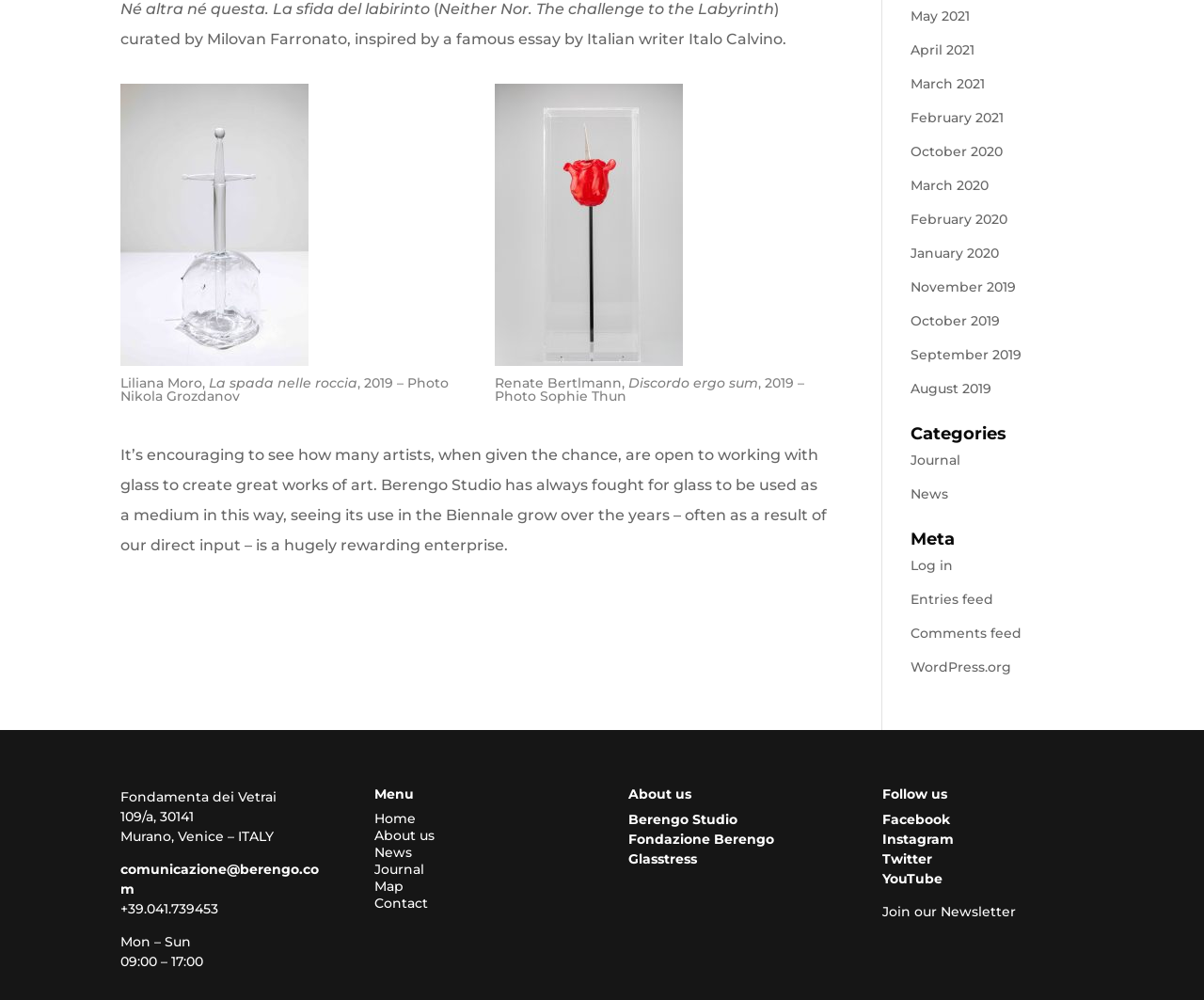Please determine the bounding box coordinates of the element's region to click in order to carry out the following instruction: "Log in to the website". The coordinates should be four float numbers between 0 and 1, i.e., [left, top, right, bottom].

[0.756, 0.557, 0.792, 0.574]